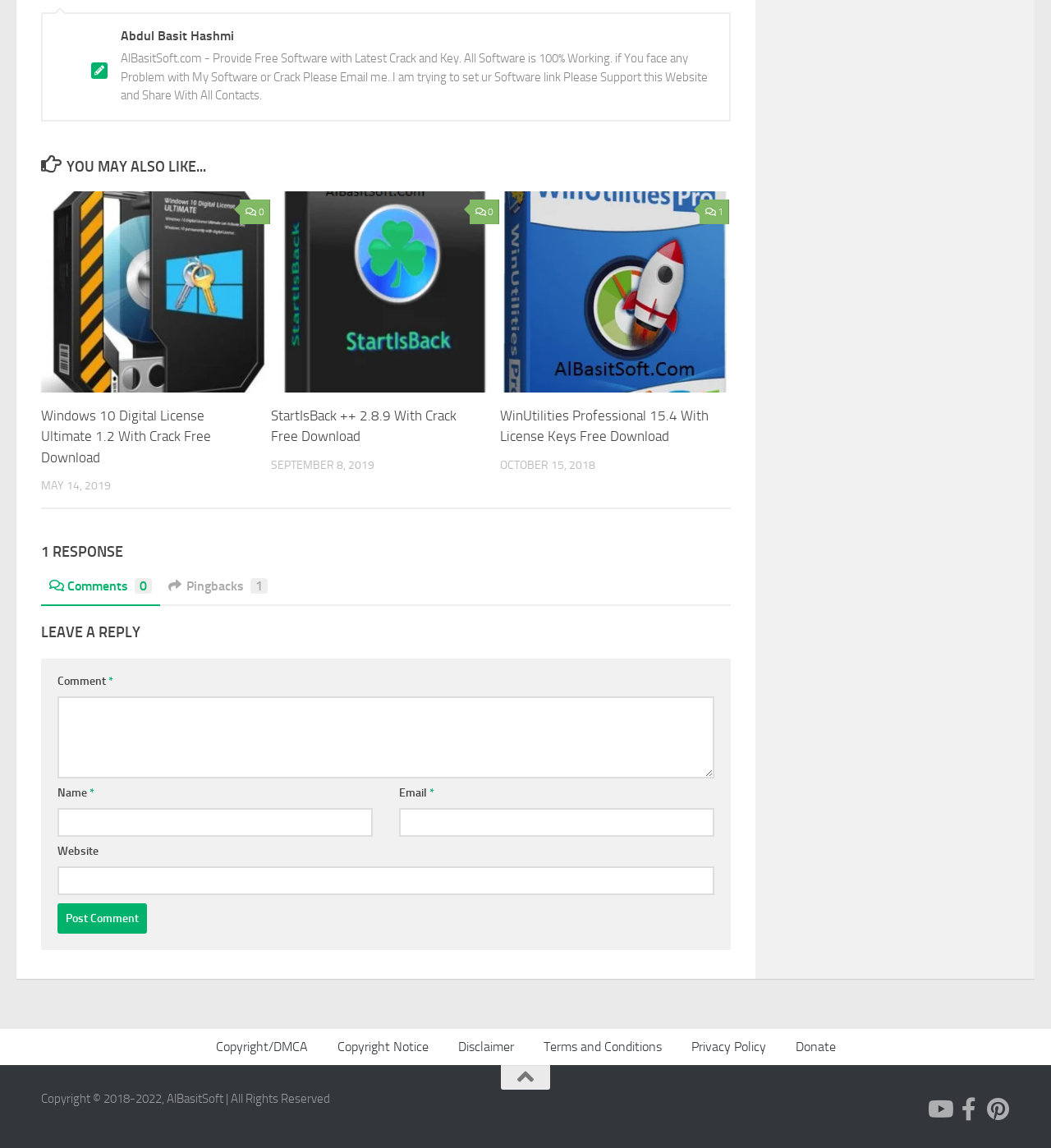Identify the bounding box coordinates of the region that should be clicked to execute the following instruction: "Click on the 'StartIsBack ++ 2.8.9 With Crack Free Download' link".

[0.258, 0.124, 0.475, 0.384]